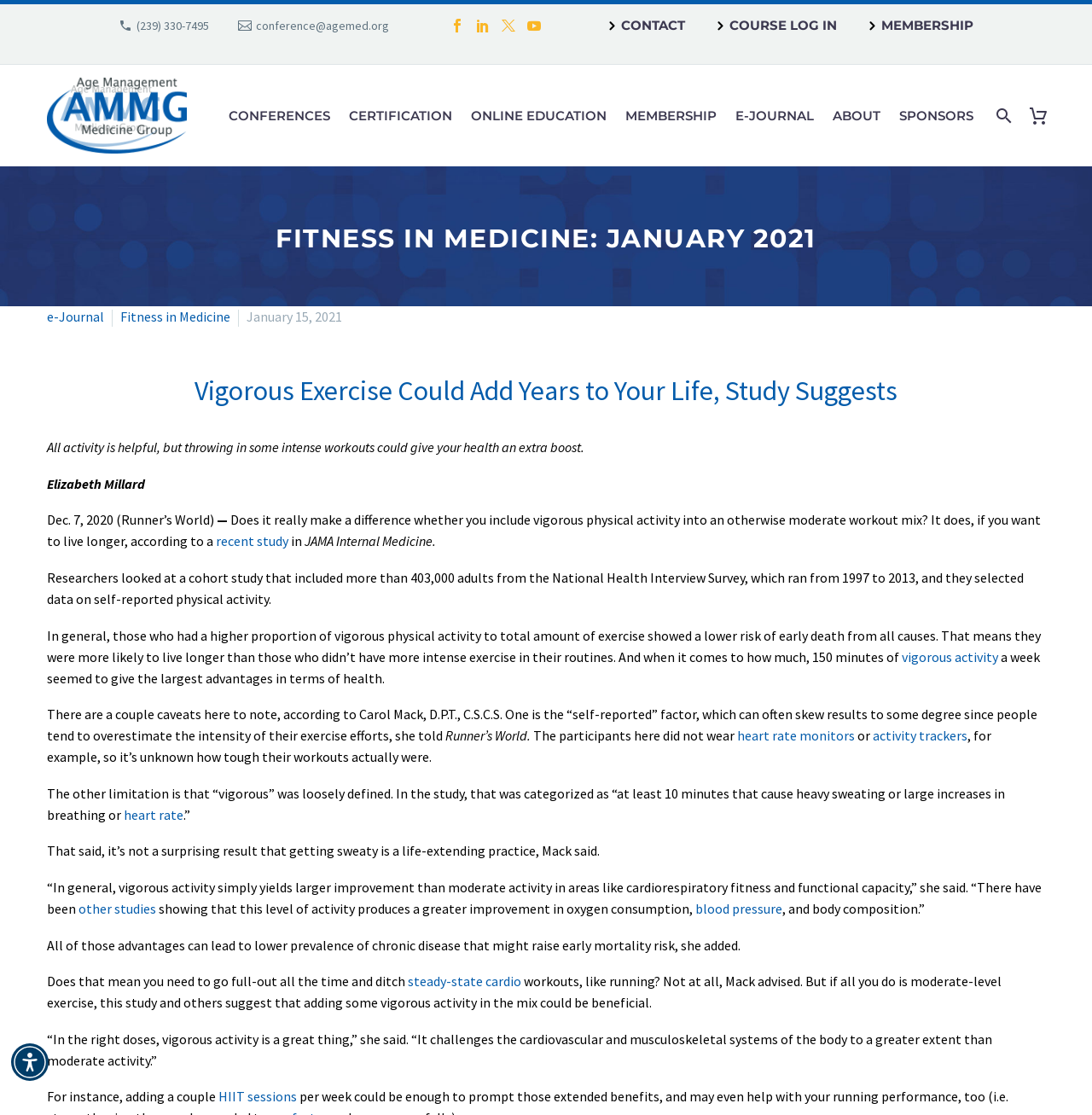Identify the bounding box coordinates for the region to click in order to carry out this instruction: "View the genres of the manga". Provide the coordinates using four float numbers between 0 and 1, formatted as [left, top, right, bottom].

None